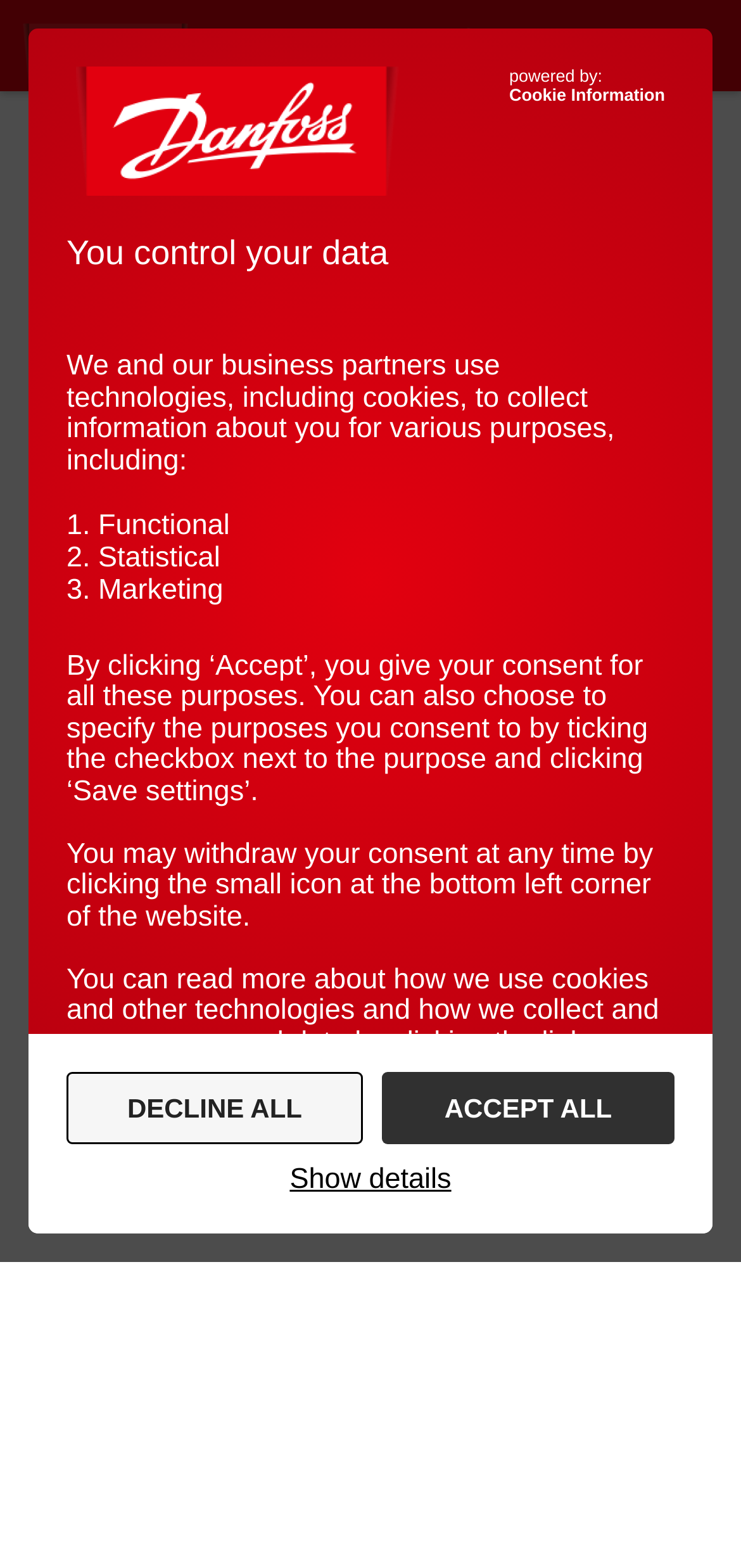How many types of cookies are mentioned?
Provide a detailed and extensive answer to the question.

The webpage mentions four types of cookies: strictly necessary cookies, functional cookies, statistical cookies, and marketing cookies, each with its own purpose and function.